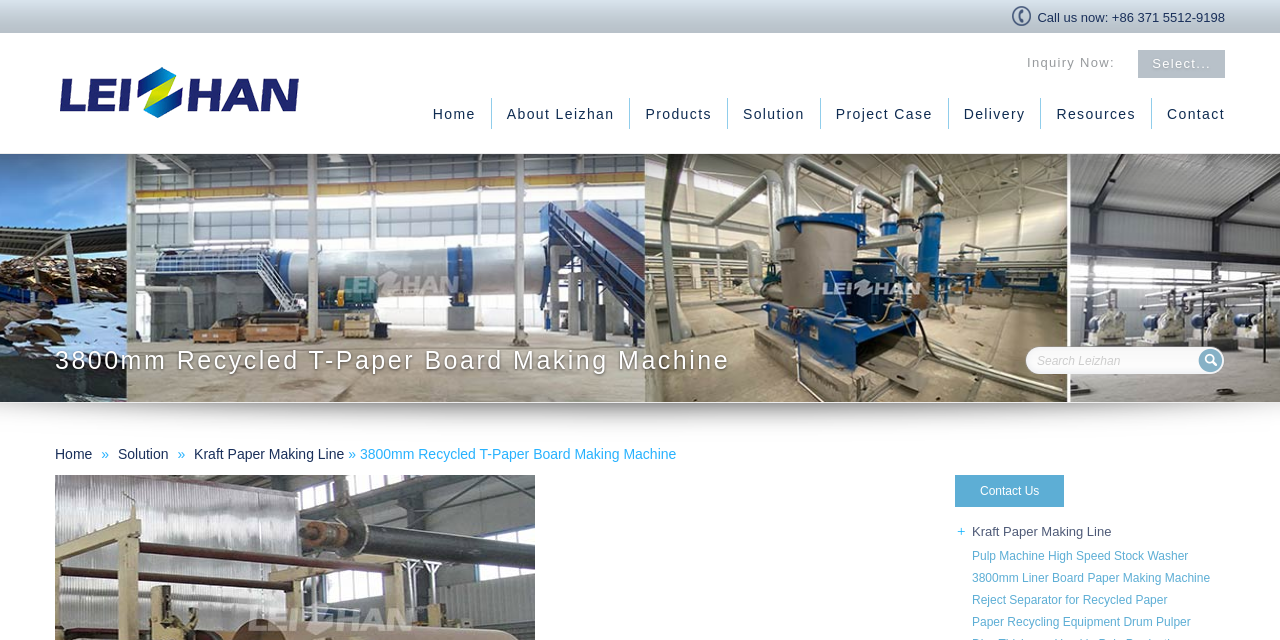Pinpoint the bounding box coordinates of the area that must be clicked to complete this instruction: "Submit the form".

[0.936, 0.541, 0.955, 0.583]